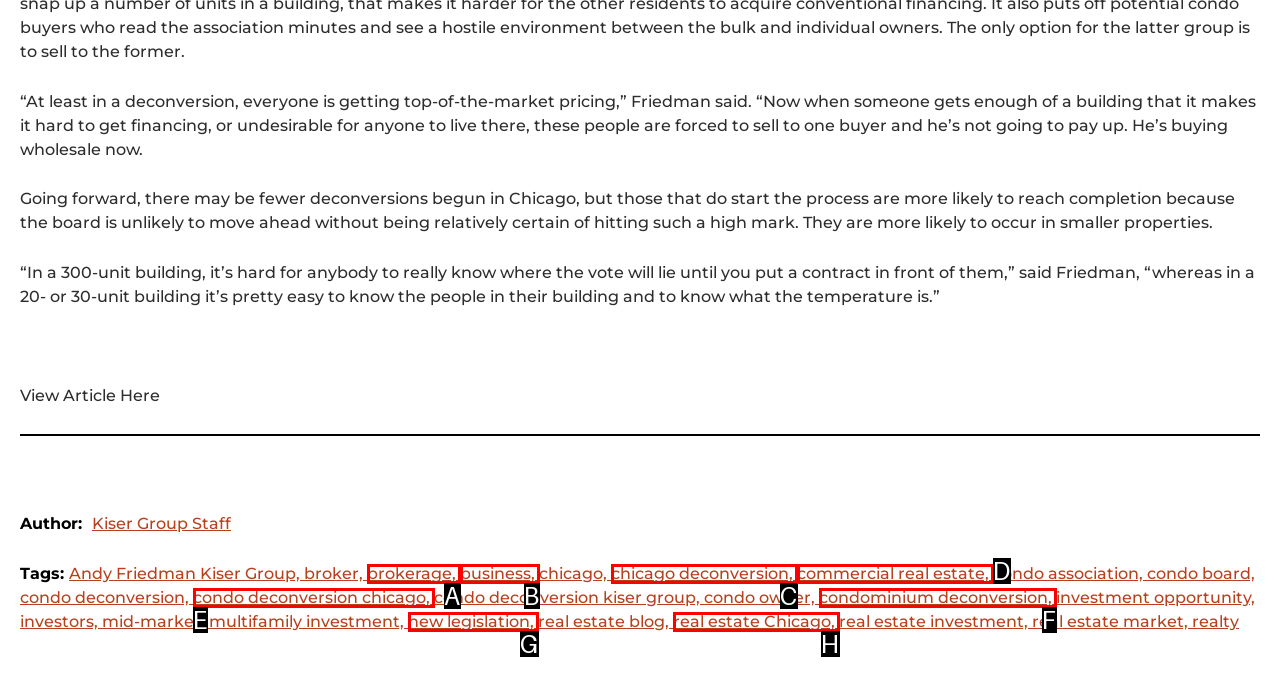Determine which option matches the description: new legislation,. Answer using the letter of the option.

G